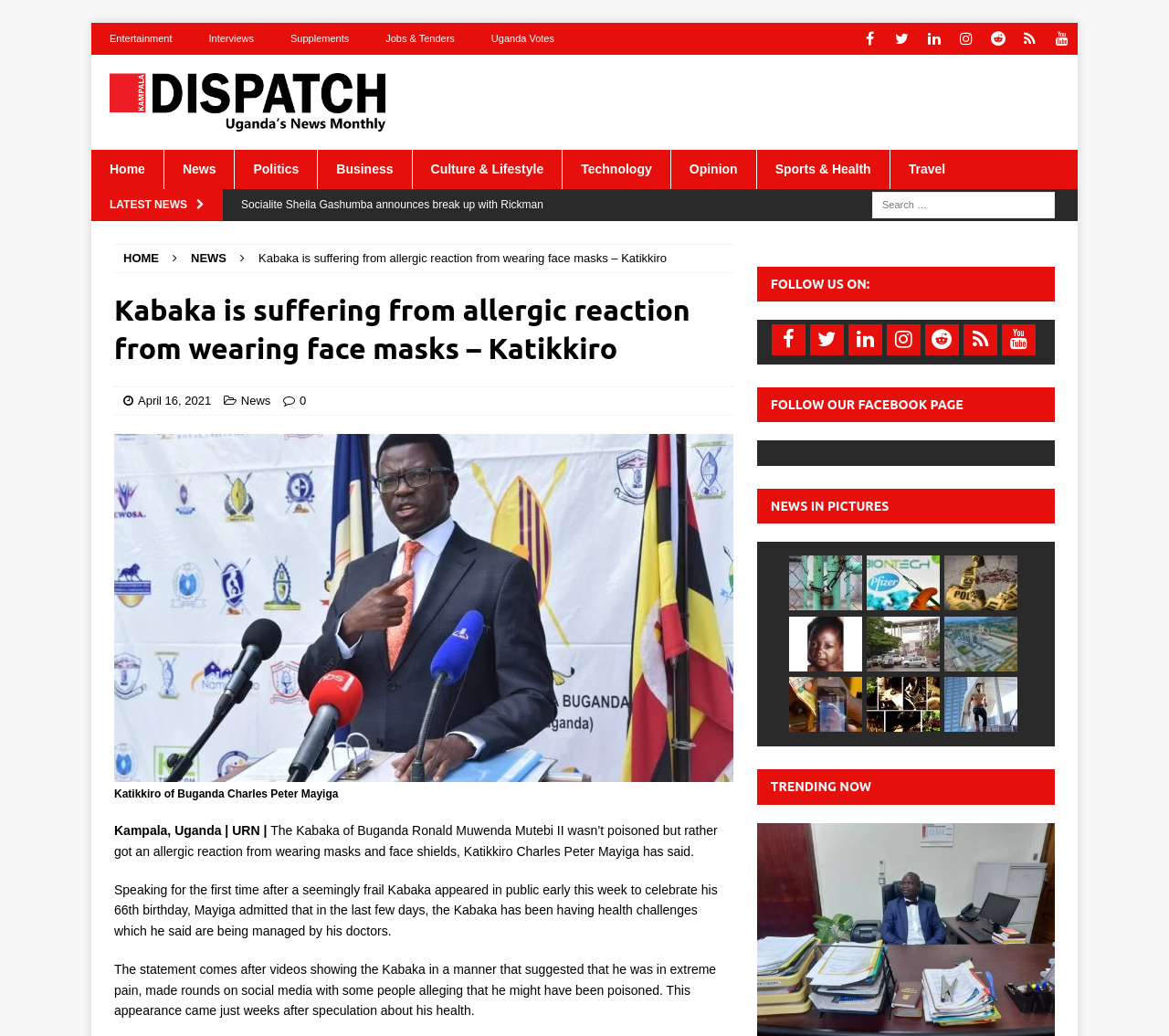Create a detailed summary of the webpage's content and design.

This webpage is about news articles, specifically featuring a main article about the Kabaka of Buganda, Ronald Muwenda Mutebi II, who allegedly suffered an allergic reaction from wearing face masks and face shields, according to Katikkiro Charles Peter Mayiga. 

At the top of the page, there are several links to different sections of the website, including Entertainment, Interviews, Supplements, Jobs & Tenders, and Uganda Votes. Next to these links, there are social media icons for Facebook, Twitter, LinkedIn, Instagram, Reddit, Feed, and Youtube. 

Below these links, there is a Kampala-Dispatch-Logo.png image, followed by a complementary section with a link to the Home page and several other links to different news categories, such as Politics, Business, Culture & Lifestyle, Technology, Opinion, Sports & Health, and Travel. 

The main article is located in the middle of the page, with a heading that reads "Kabaka is suffering from allergic reaction from wearing face masks – Katikkiro". The article is accompanied by an image of Katikkiro of Buganda Charles Mayiga. The text of the article explains that the Kabaka's health challenges are being managed by his doctors, and that his appearance in public earlier in the week sparked speculation about his health.

To the right of the main article, there is a section with several news links, including "Socialite Sheila Gashumba announces break up with Rickman", "Census start marred by faulty gadgets, protests by enumerators", and several others. 

At the bottom of the page, there are several sections, including "FOLLOW US ON:", which features social media icons, "FOLLOW OUR FACEBOOK PAGE", "NEWS IN PICTURES", which displays several images with links to news articles, and "TRENDING NOW", which features more news links.